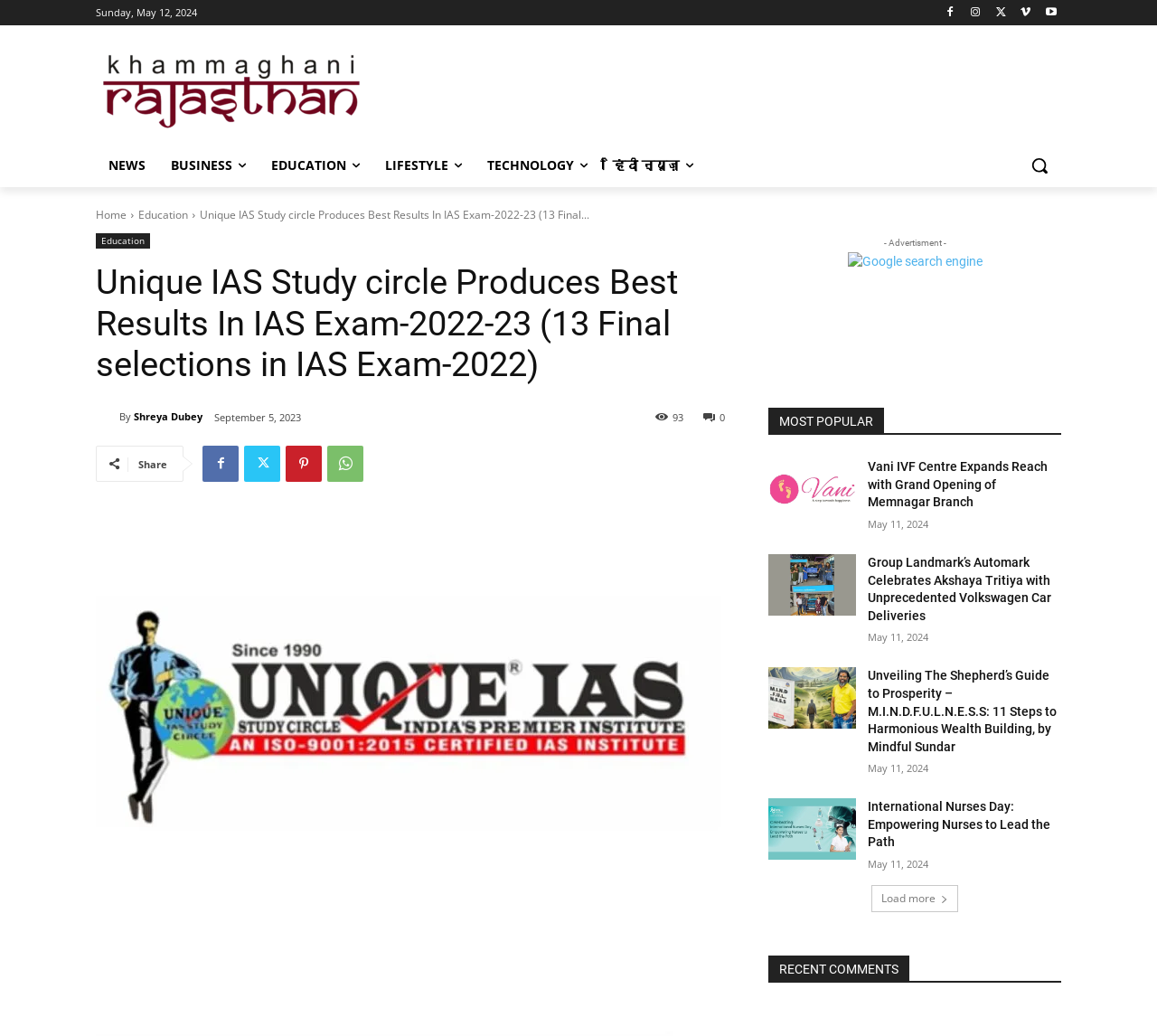Select the bounding box coordinates of the element I need to click to carry out the following instruction: "Read the news about 'Vani IVF Centre Expands Reach with Grand Opening of Memnagar Branch'".

[0.664, 0.443, 0.74, 0.502]